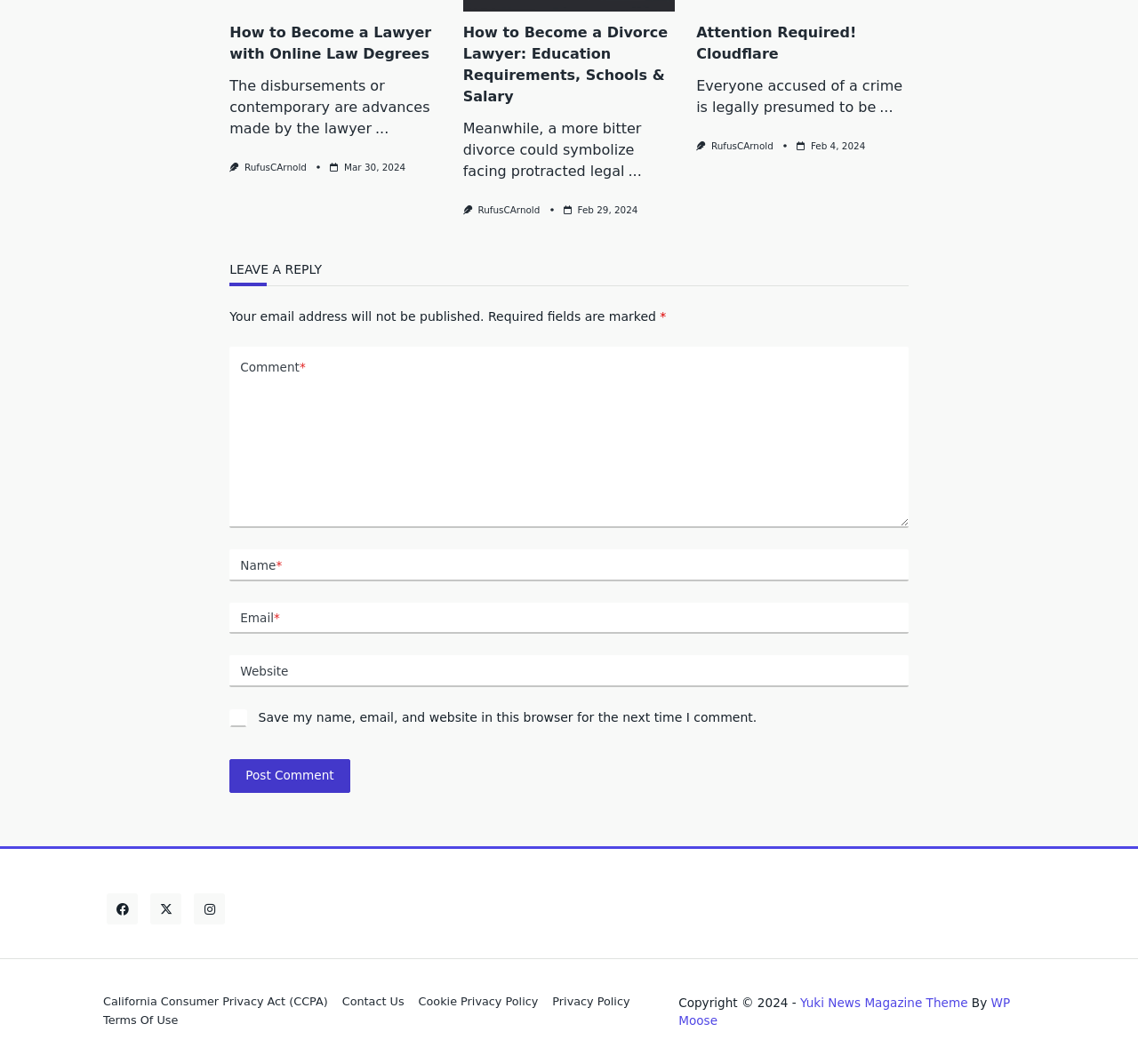Determine the bounding box coordinates of the UI element that matches the following description: "California Consumer Privacy Act (CCPA)". The coordinates should be four float numbers between 0 and 1 in the format [left, top, right, bottom].

[0.084, 0.933, 0.294, 0.951]